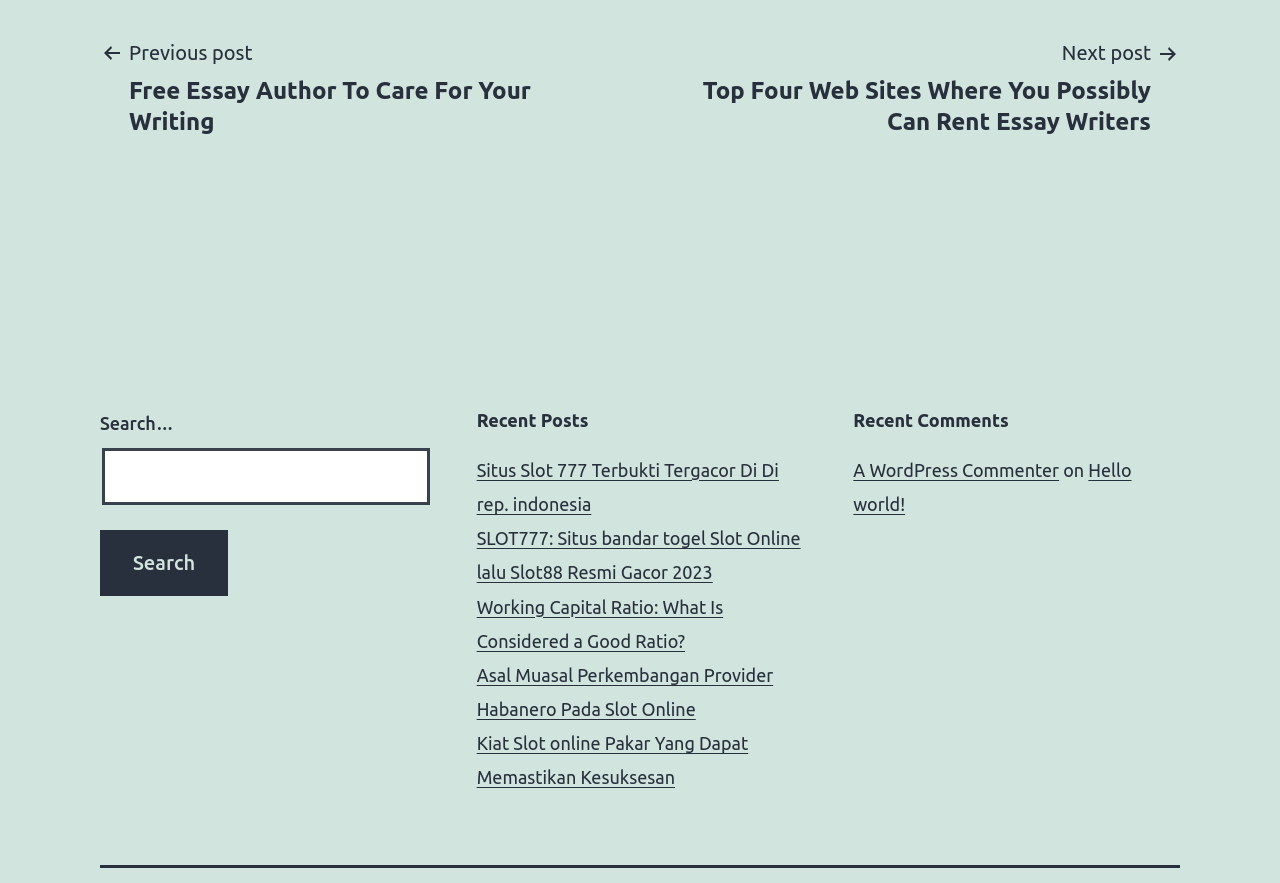Determine the coordinates of the bounding box that should be clicked to complete the instruction: "Go to next post". The coordinates should be represented by four float numbers between 0 and 1: [left, top, right, bottom].

[0.508, 0.041, 0.922, 0.156]